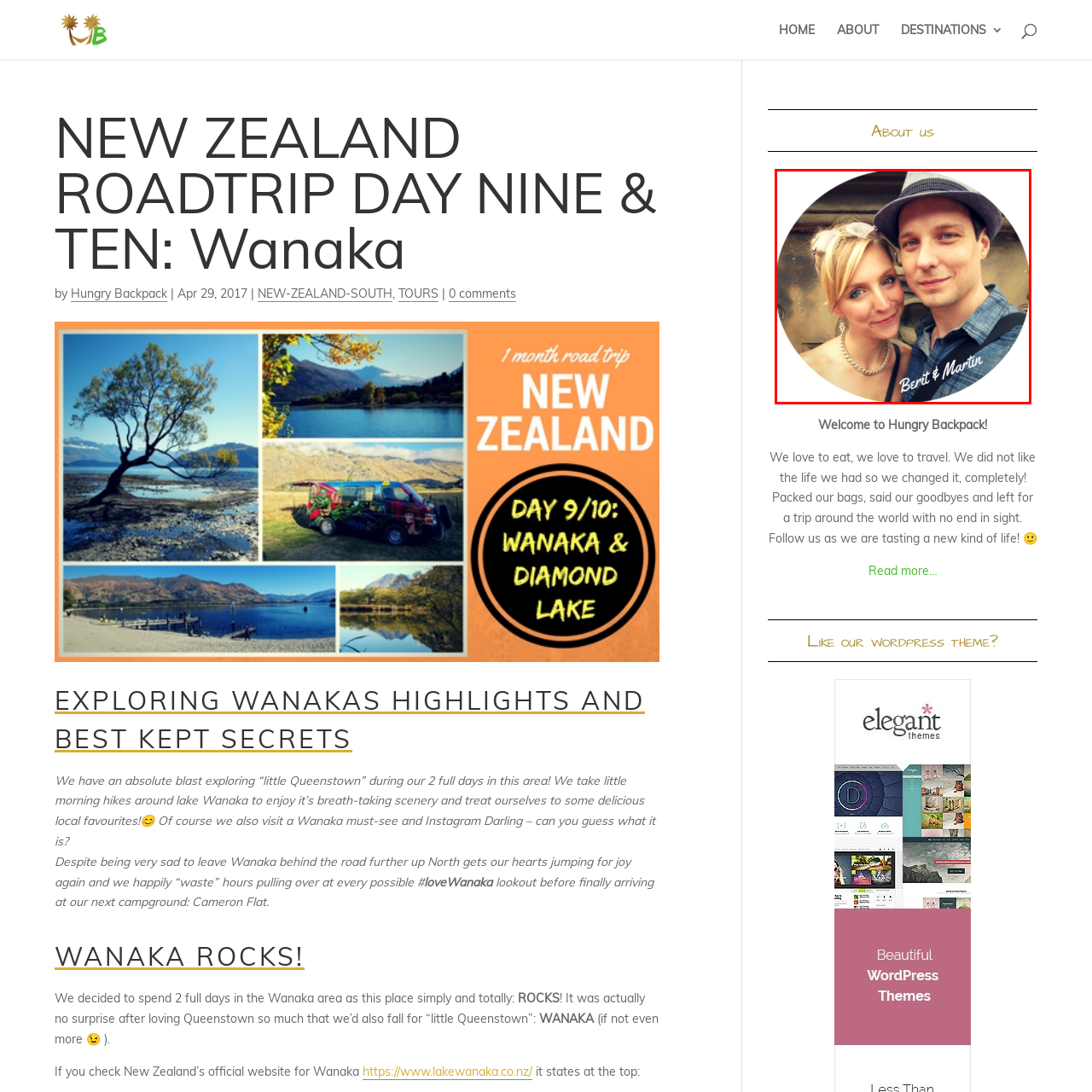Inspect the area within the red bounding box and elaborate on the following question with a detailed answer using the image as your reference: What is Martin wearing on his head?

According to the caption, Martin has short dark hair and a slight stubble, and he is wearing a gray hat that adds a casual touch to his appearance.